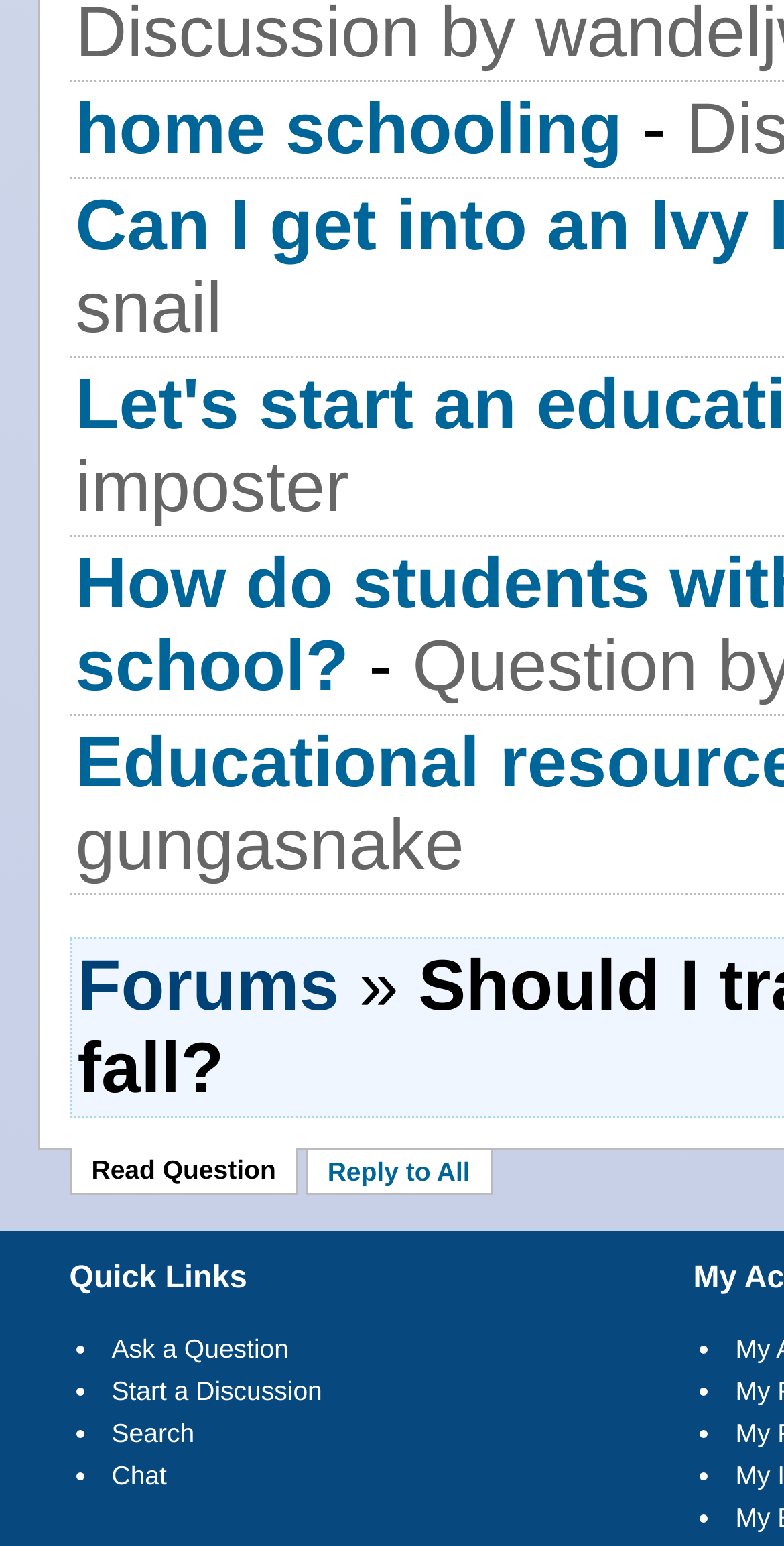Use a single word or phrase to answer the question: How many list markers are there in the quick links section?

8